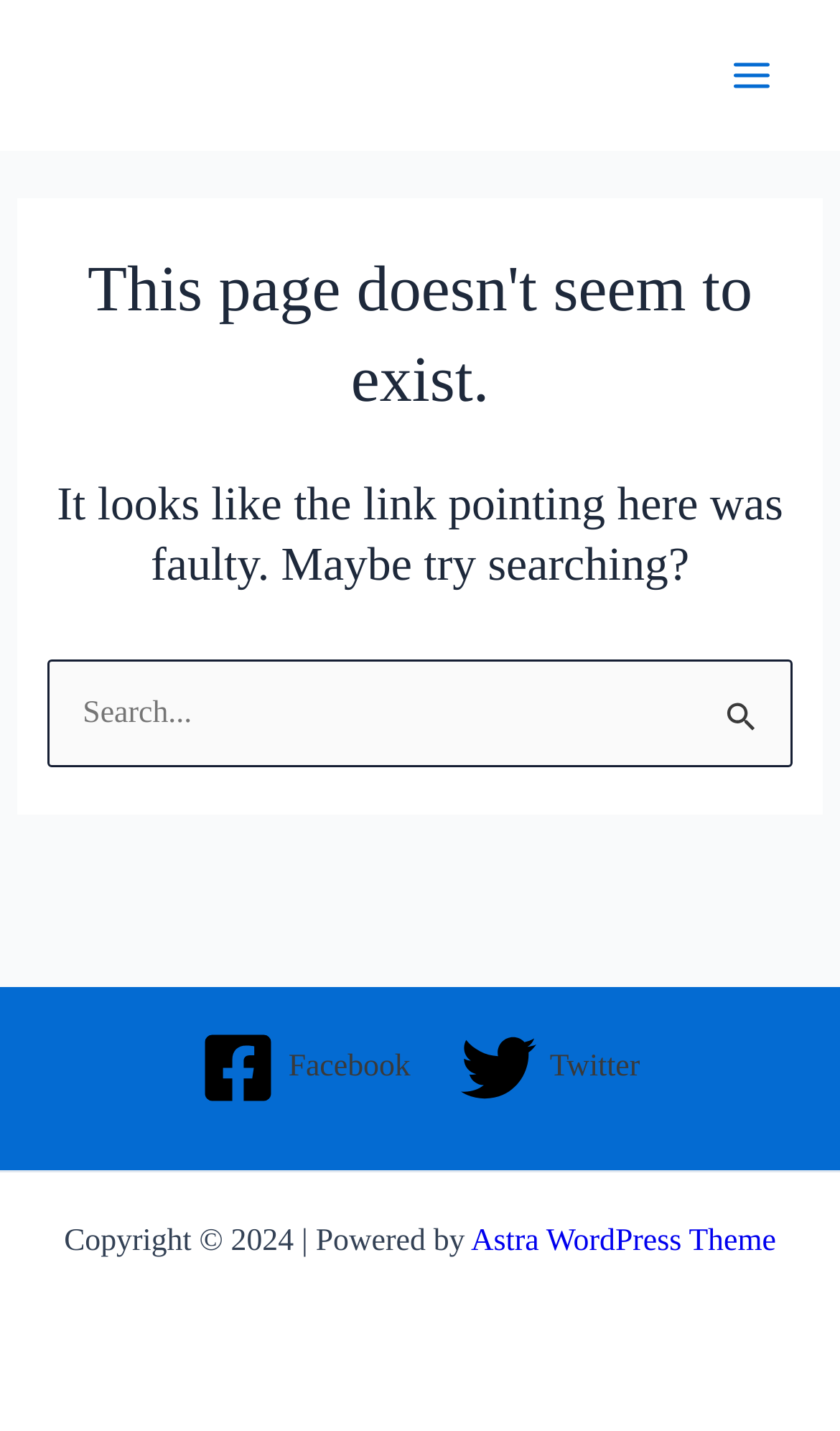How many social media links are at the bottom of the page?
Refer to the image and answer the question using a single word or phrase.

2